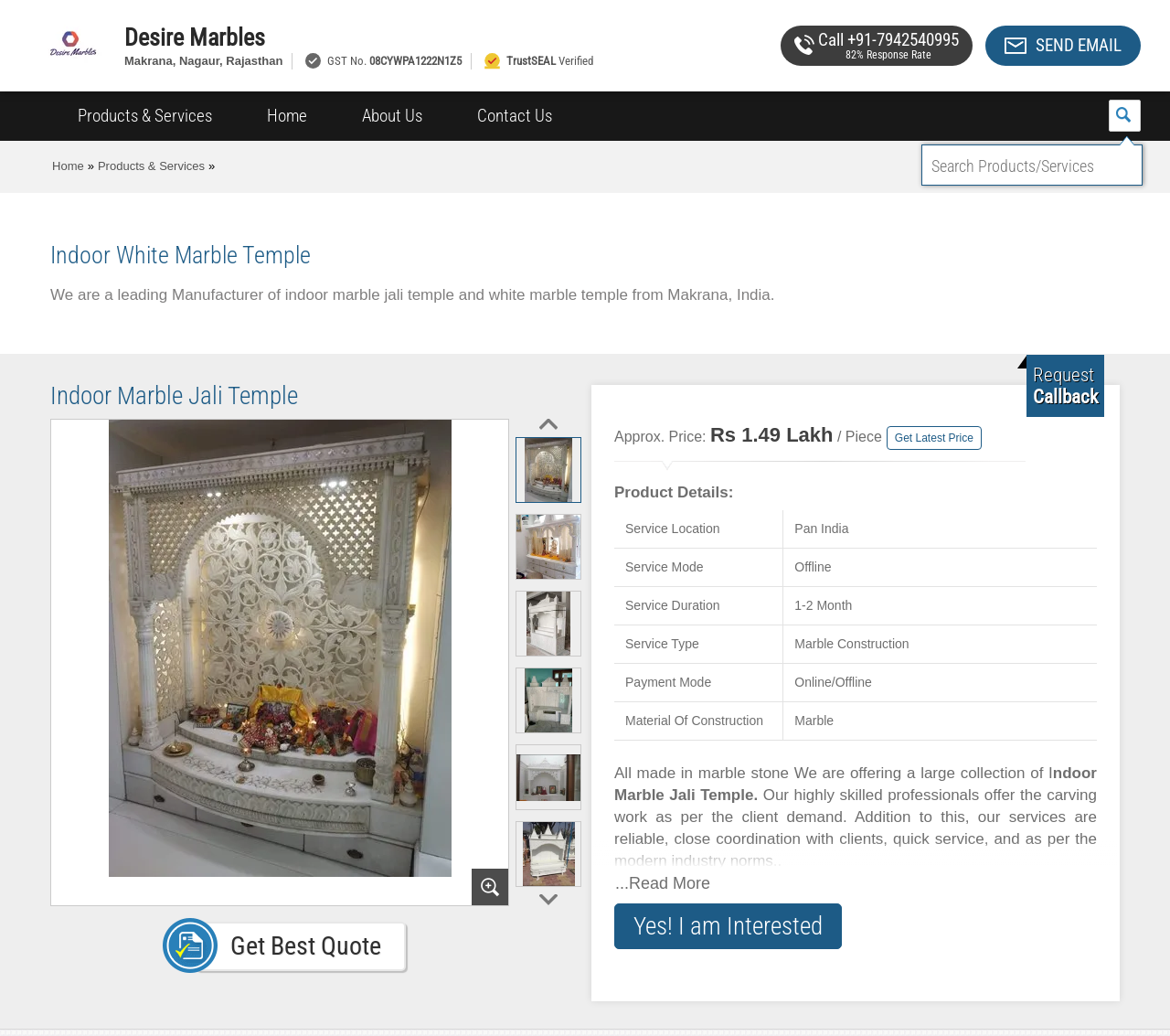Please identify the bounding box coordinates of the element's region that I should click in order to complete the following instruction: "Get a call from the company". The bounding box coordinates consist of four float numbers between 0 and 1, i.e., [left, top, right, bottom].

[0.877, 0.342, 0.944, 0.402]